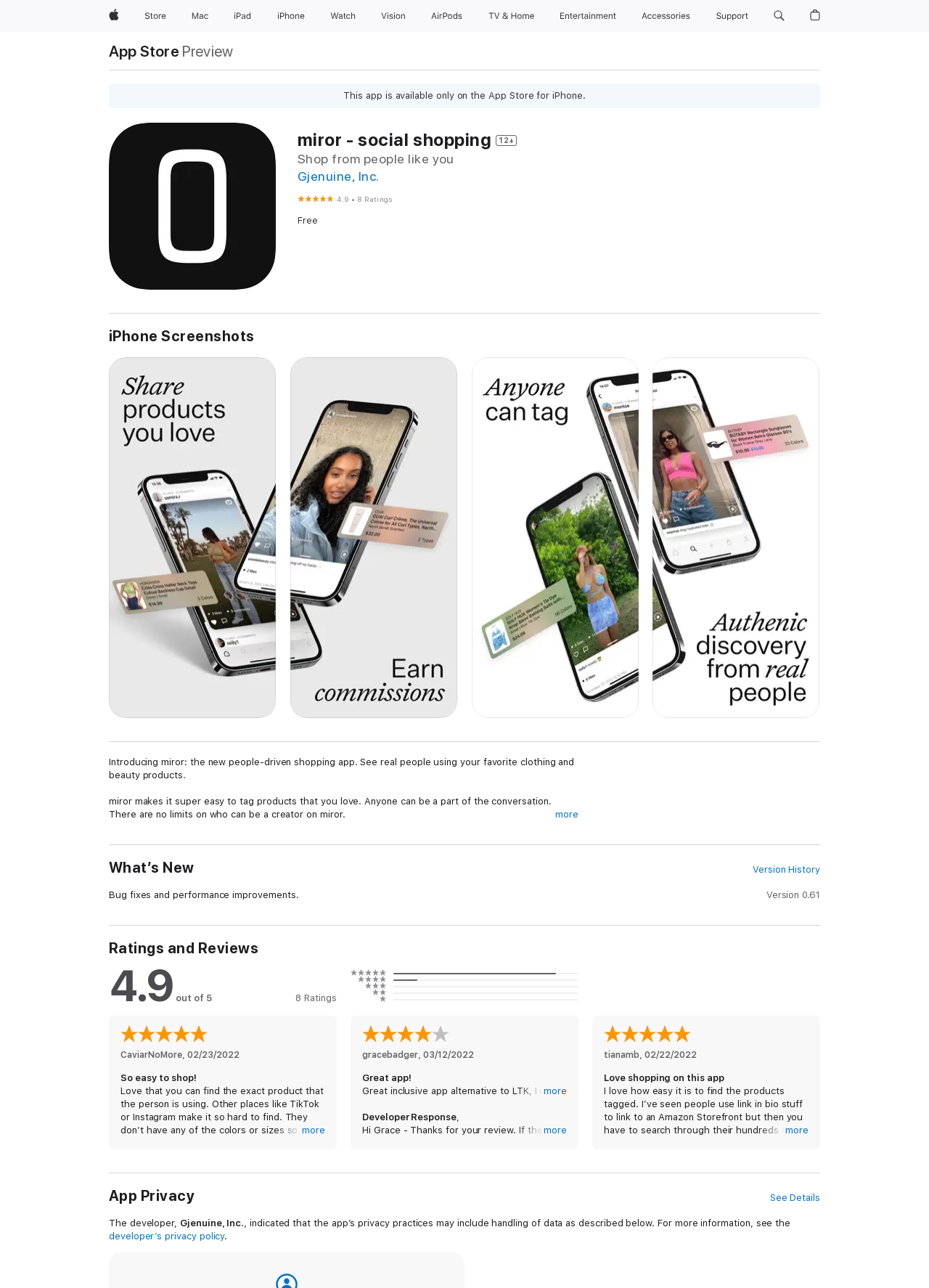Using the element description TV & Home, predict the bounding box coordinates for the UI element. Provide the coordinates in (top-left x, top-left y, bottom-right x, bottom-right y) format with values ranging from 0 to 1.

[0.519, 0.0, 0.582, 0.025]